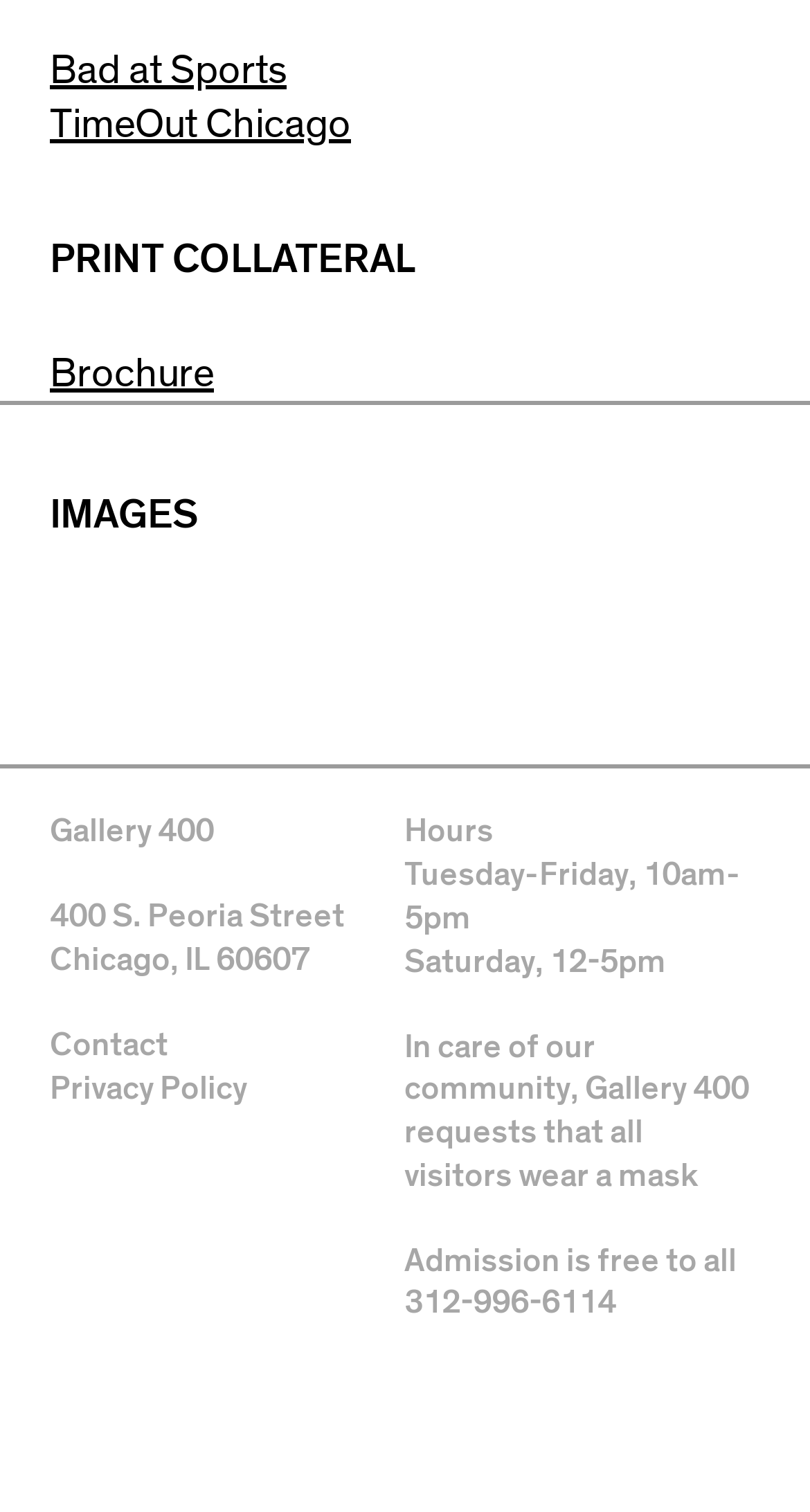Please find the bounding box coordinates in the format (top-left x, top-left y, bottom-right x, bottom-right y) for the given element description. Ensure the coordinates are floating point numbers between 0 and 1. Description: alt="Facebook Logo"

[0.568, 0.918, 0.63, 0.951]